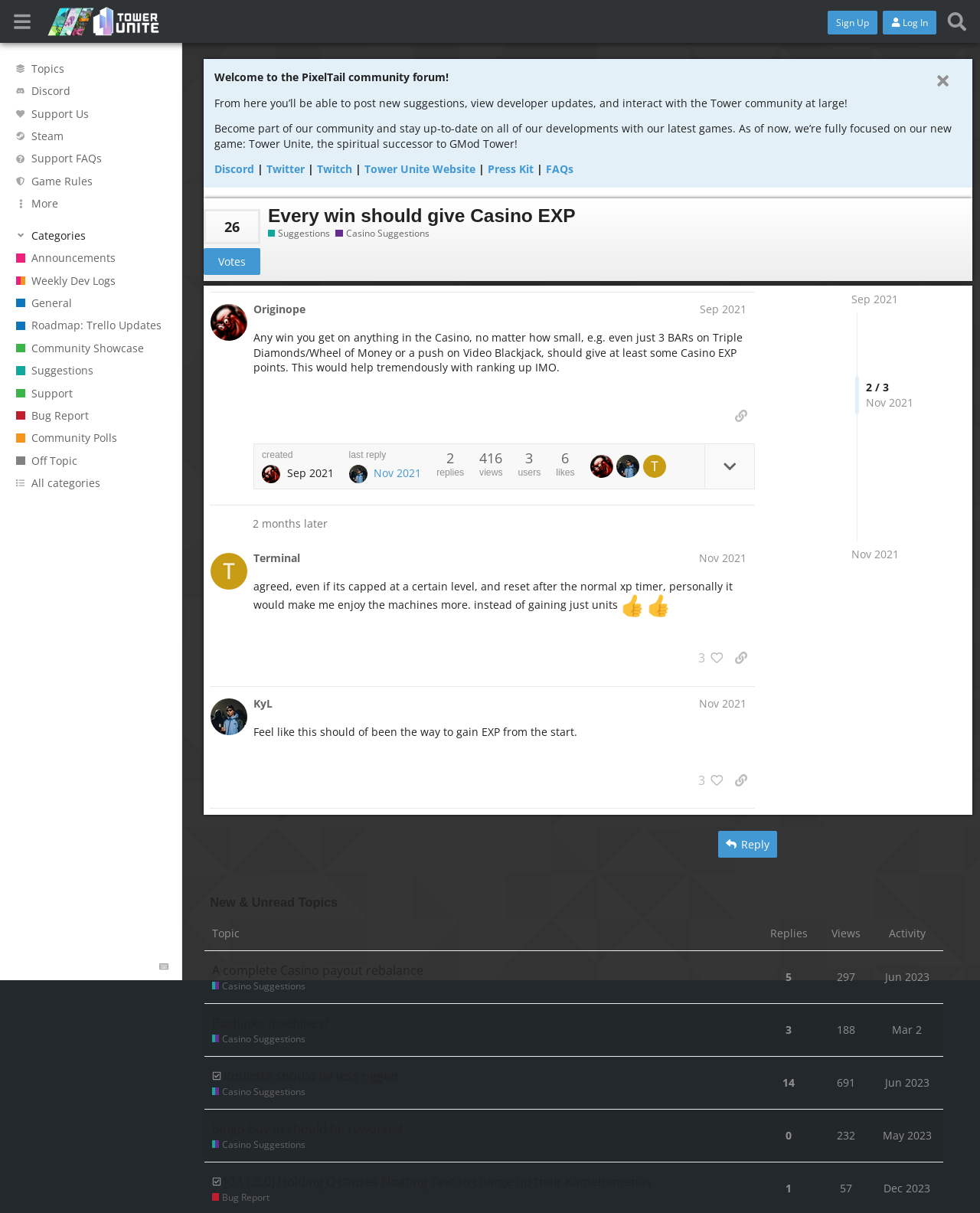What is the date of the post?
Answer the question in as much detail as possible.

The date of the post is Sep 6, 2021, as indicated by the text 'Sep 6, 2021 5:23 am' and the link 'Sep 2021'.